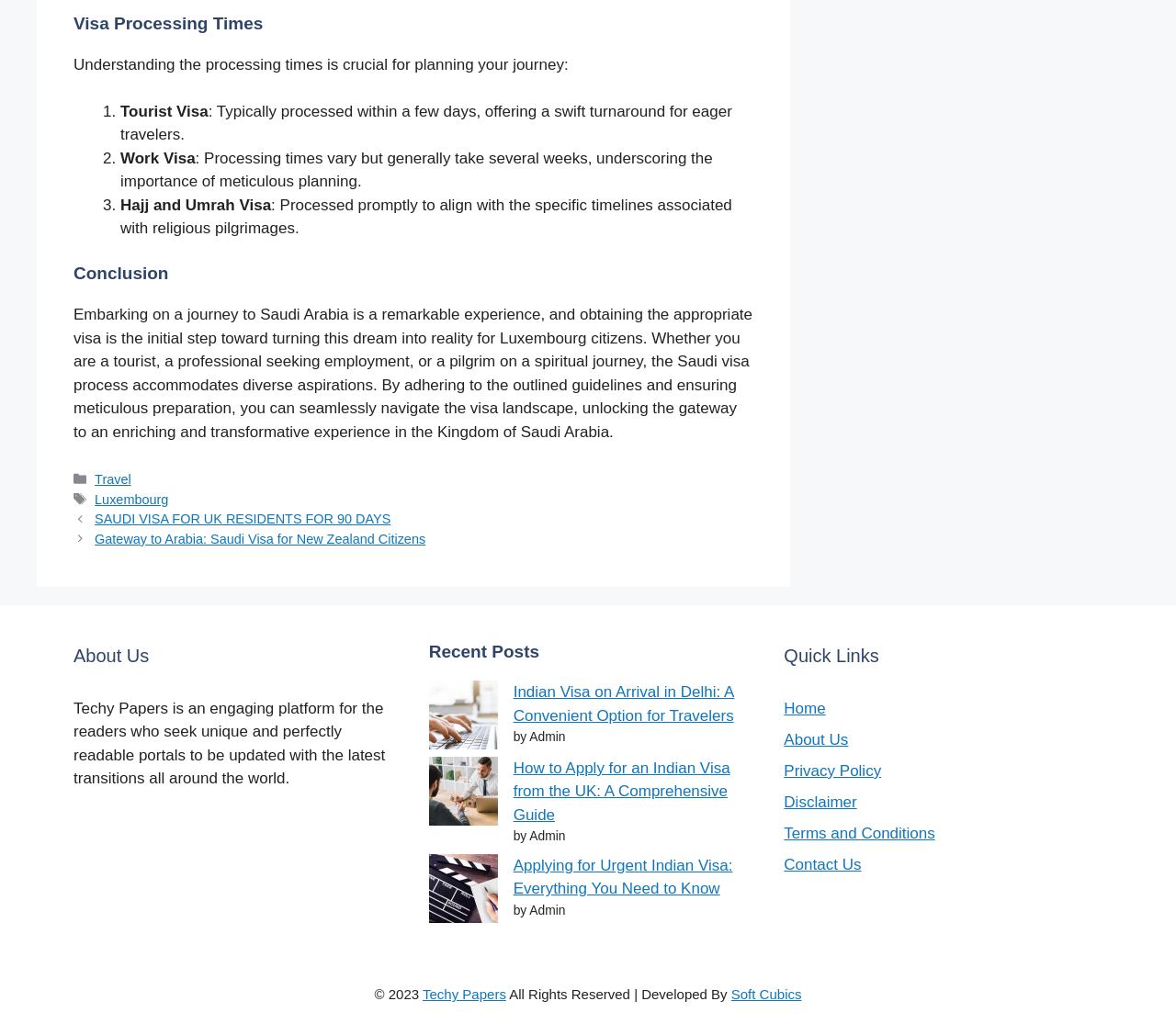Please respond to the question with a concise word or phrase:
What is the purpose of the visa process?

To travel to Saudi Arabia